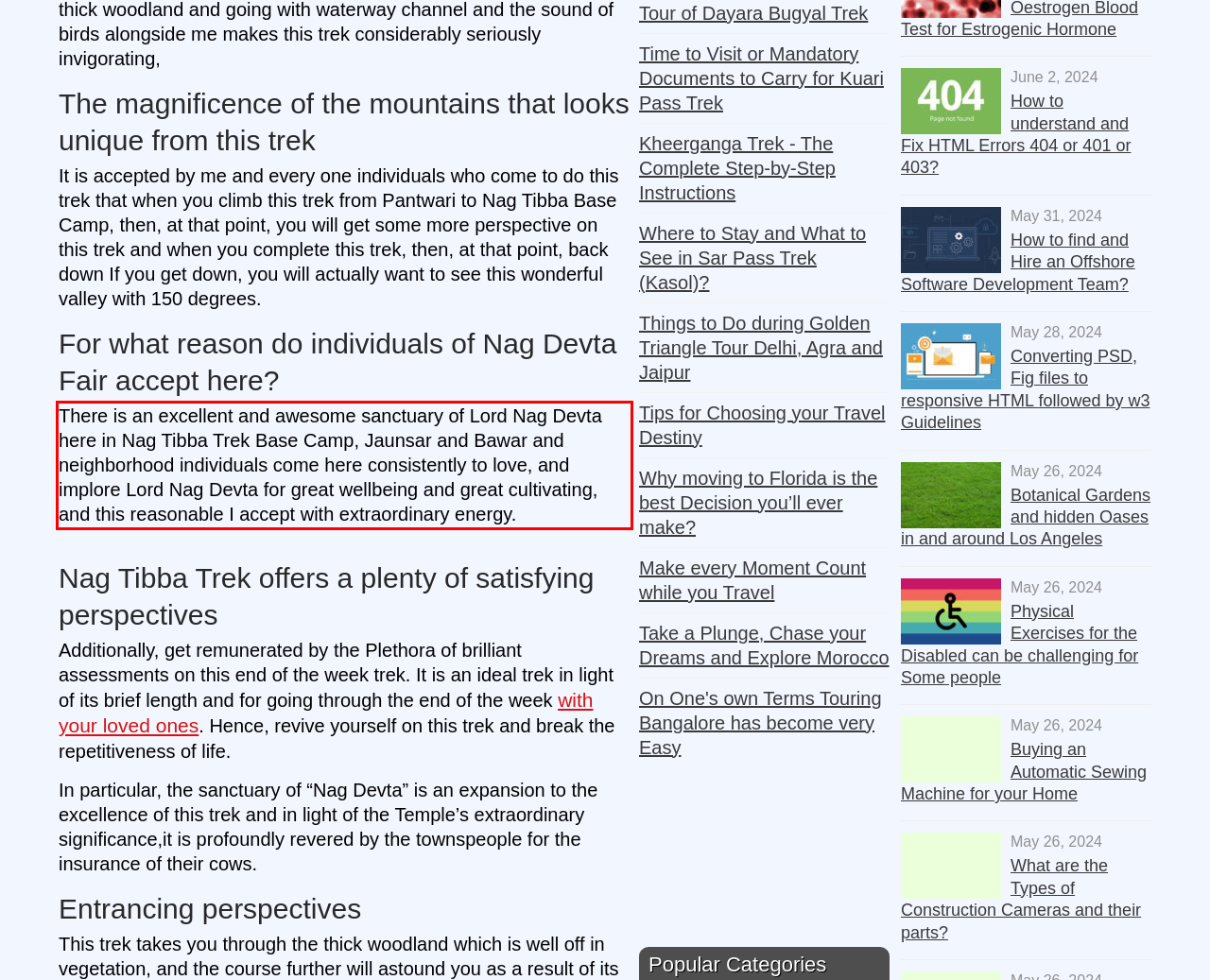You have a screenshot of a webpage with a red bounding box. Use OCR to generate the text contained within this red rectangle.

There is an excellent and awesome sanctuary of Lord Nag Devta here in Nag Tibba Trek Base Camp, Jaunsar and Bawar and neighborhood individuals come here consistently to love, and implore Lord Nag Devta for great wellbeing and great cultivating, and this reasonable I accept with extraordinary energy.